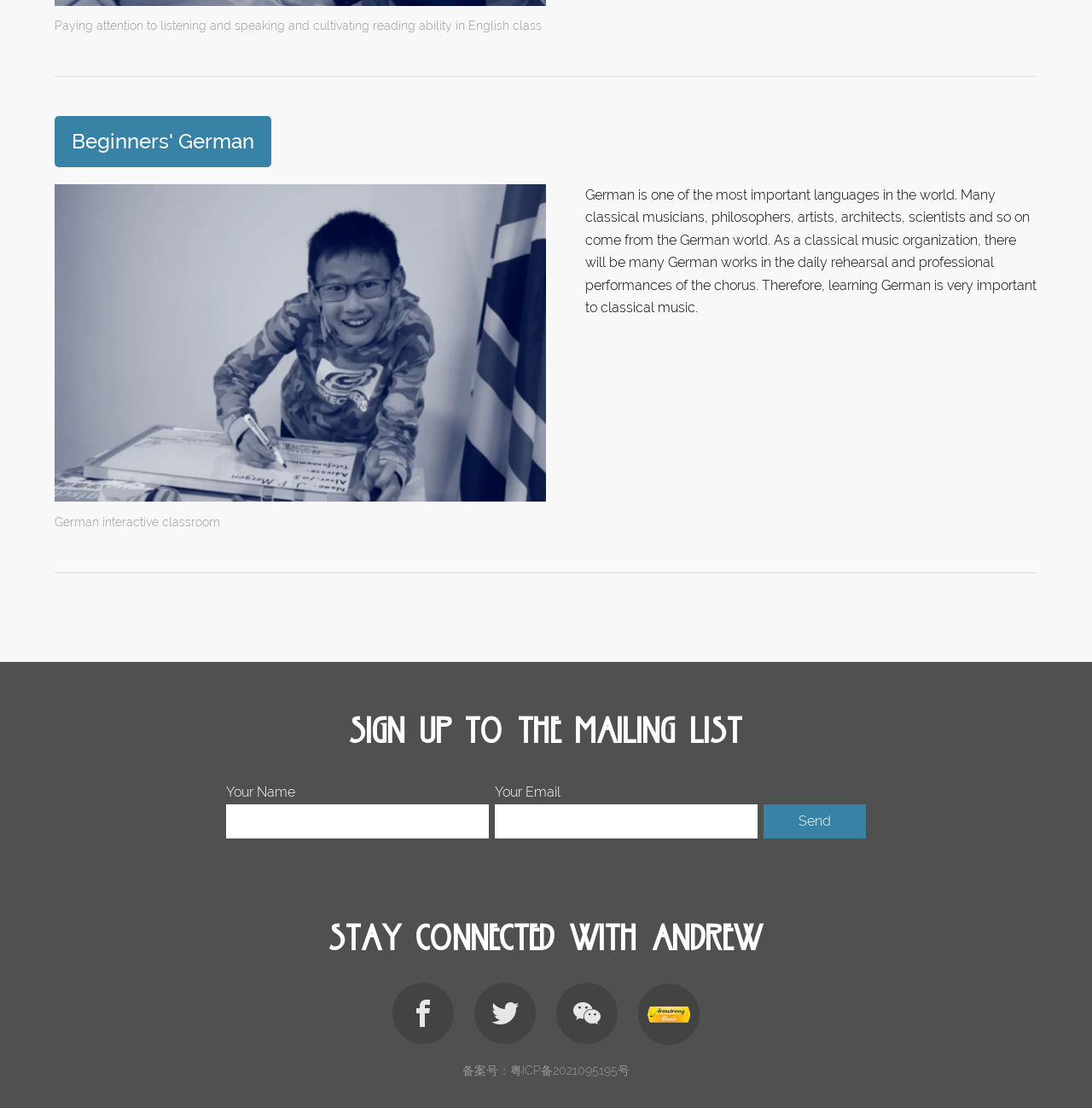Please respond in a single word or phrase: 
How many social media links are available?

4